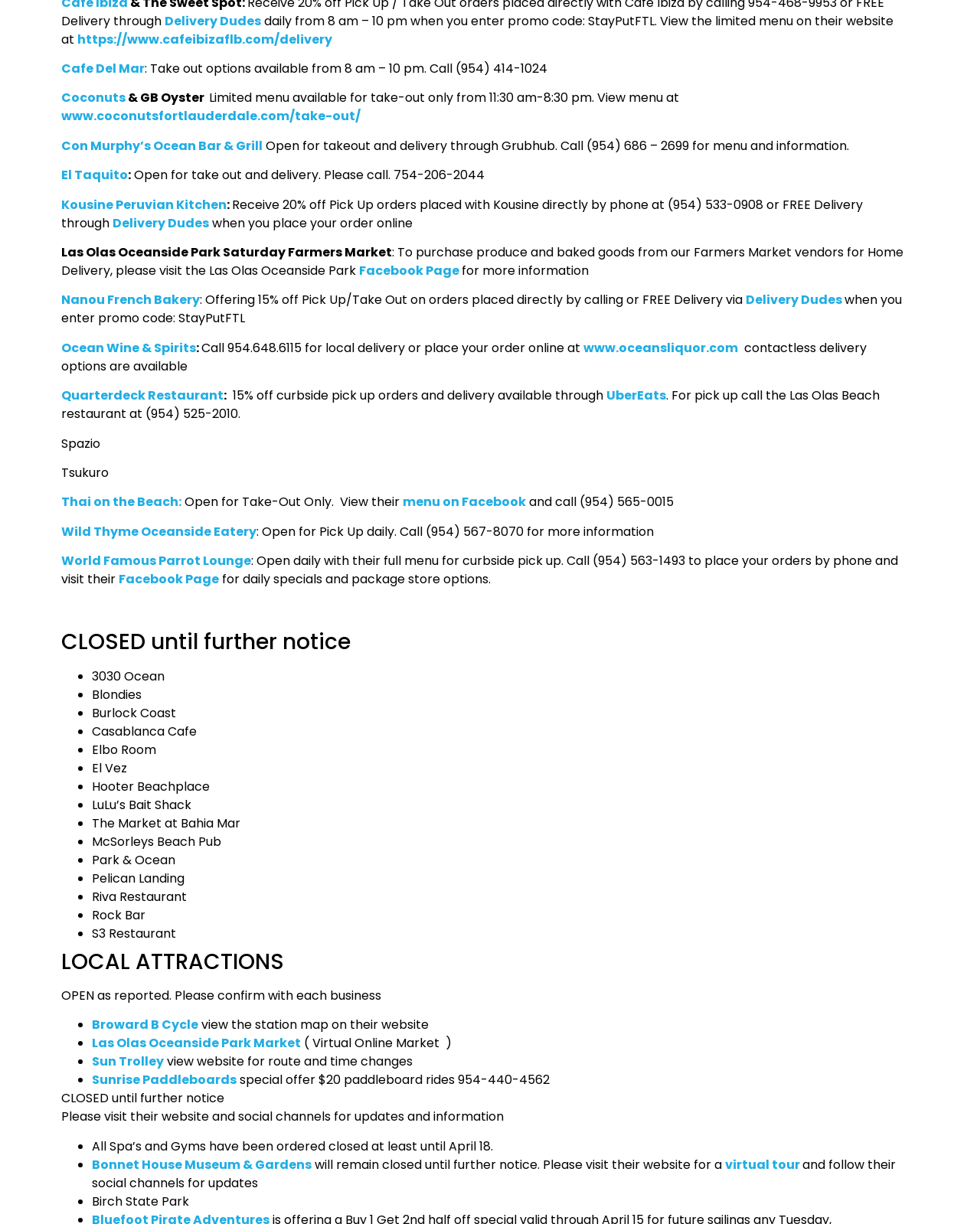Provide the bounding box coordinates for the area that should be clicked to complete the instruction: "Get 20% off Pick Up orders from Kousine Peruvian Kitchen".

[0.237, 0.16, 0.798, 0.174]